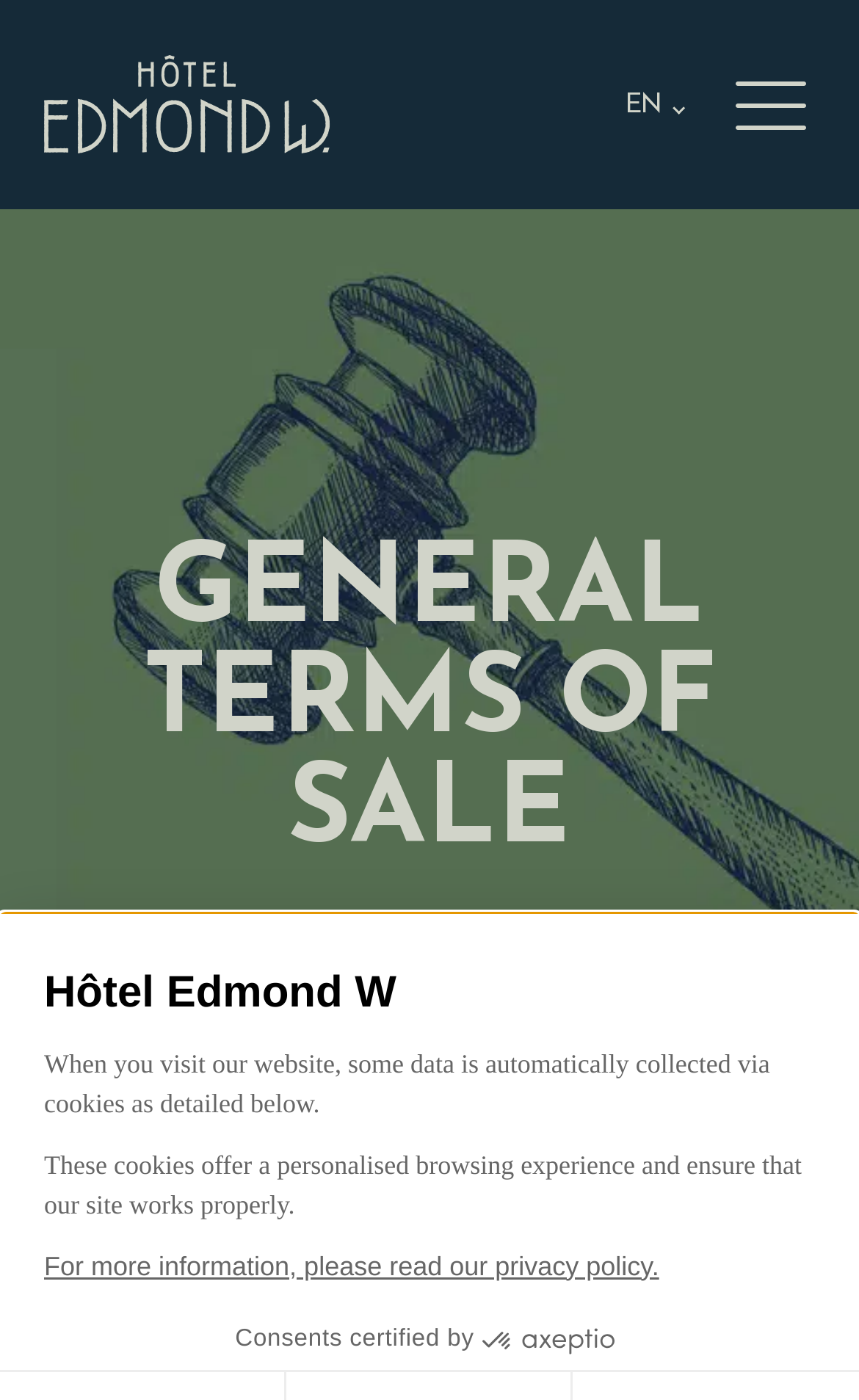Given the following UI element description: "Consents certified by", find the bounding box coordinates in the webpage screenshot.

[0.248, 0.937, 0.752, 0.978]